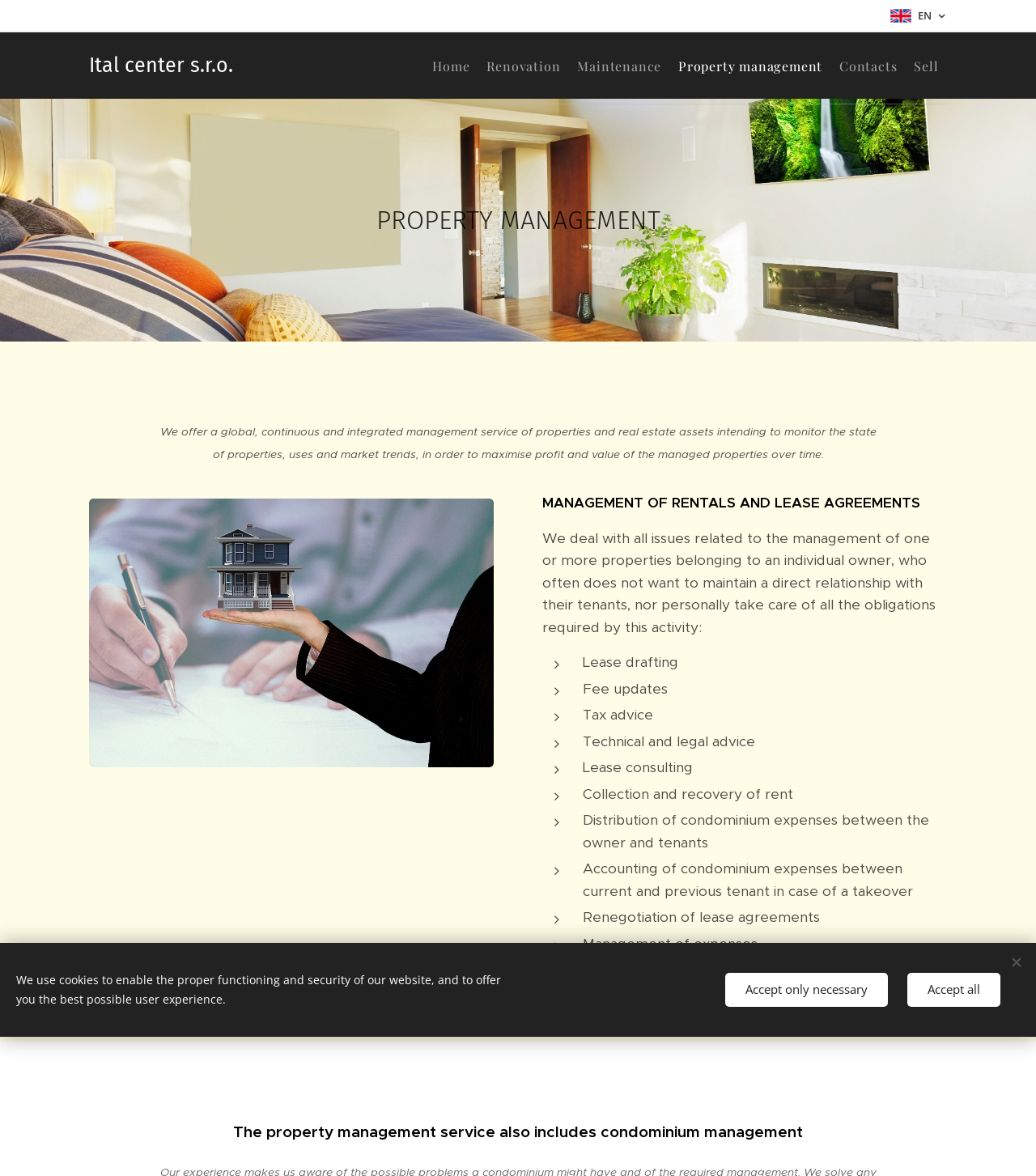Provide the bounding box coordinates in the format (top-left x, top-left y, bottom-right x, bottom-right y). All values are floating point numbers between 0 and 1. Determine the bounding box coordinate of the UI element described as: Accept only necessary

[0.7, 0.827, 0.857, 0.855]